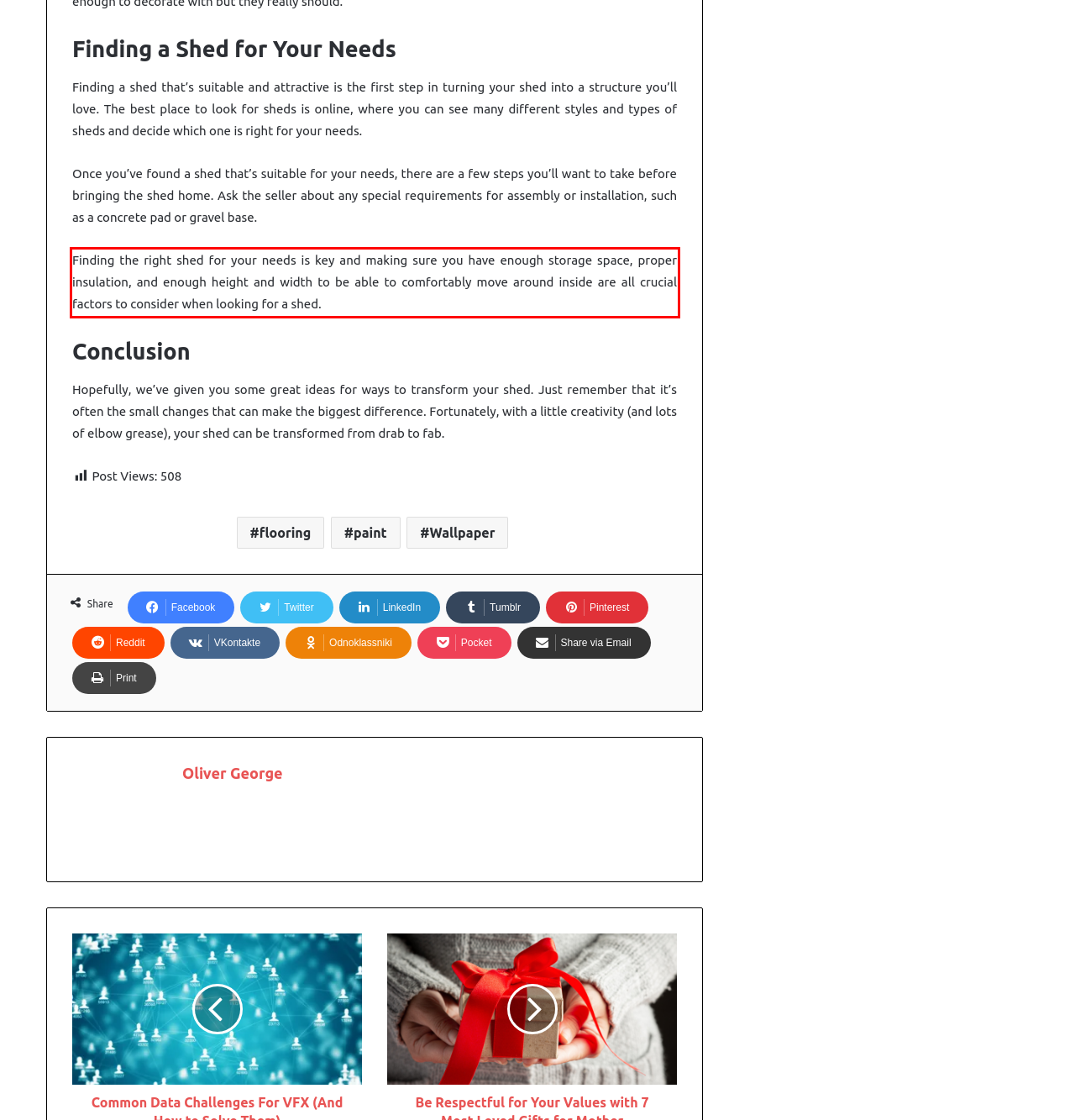Using the webpage screenshot, recognize and capture the text within the red bounding box.

Finding the right shed for your needs is key and making sure you have enough storage space, proper insulation, and enough height and width to be able to comfortably move around inside are all crucial factors to consider when looking for a shed.